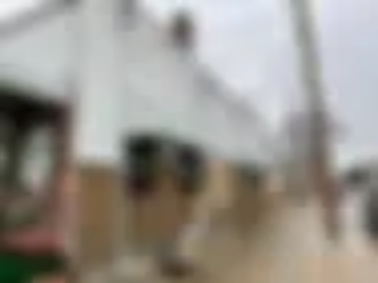Explain the image in a detailed and thorough manner.

The image captures a view of a building undergoing renovations, highlighting a stark contrast between the newly exposed materials and its previous state. The architectural transformation is evident as layers of aluminum cladding are removed, revealing the underlying clapboard siding. This change signifies a significant reevaluation of the building's exterior, as it moves away from a minimalist aluminum façade to showcase historical elements that had been hidden for years. The overcast sky adds a somber backdrop to the scene, emphasizing the building's subdued colors and textures. Overall, the image illustrates the intricate process of restoring the building's original character while documenting the stories embedded within its structure.